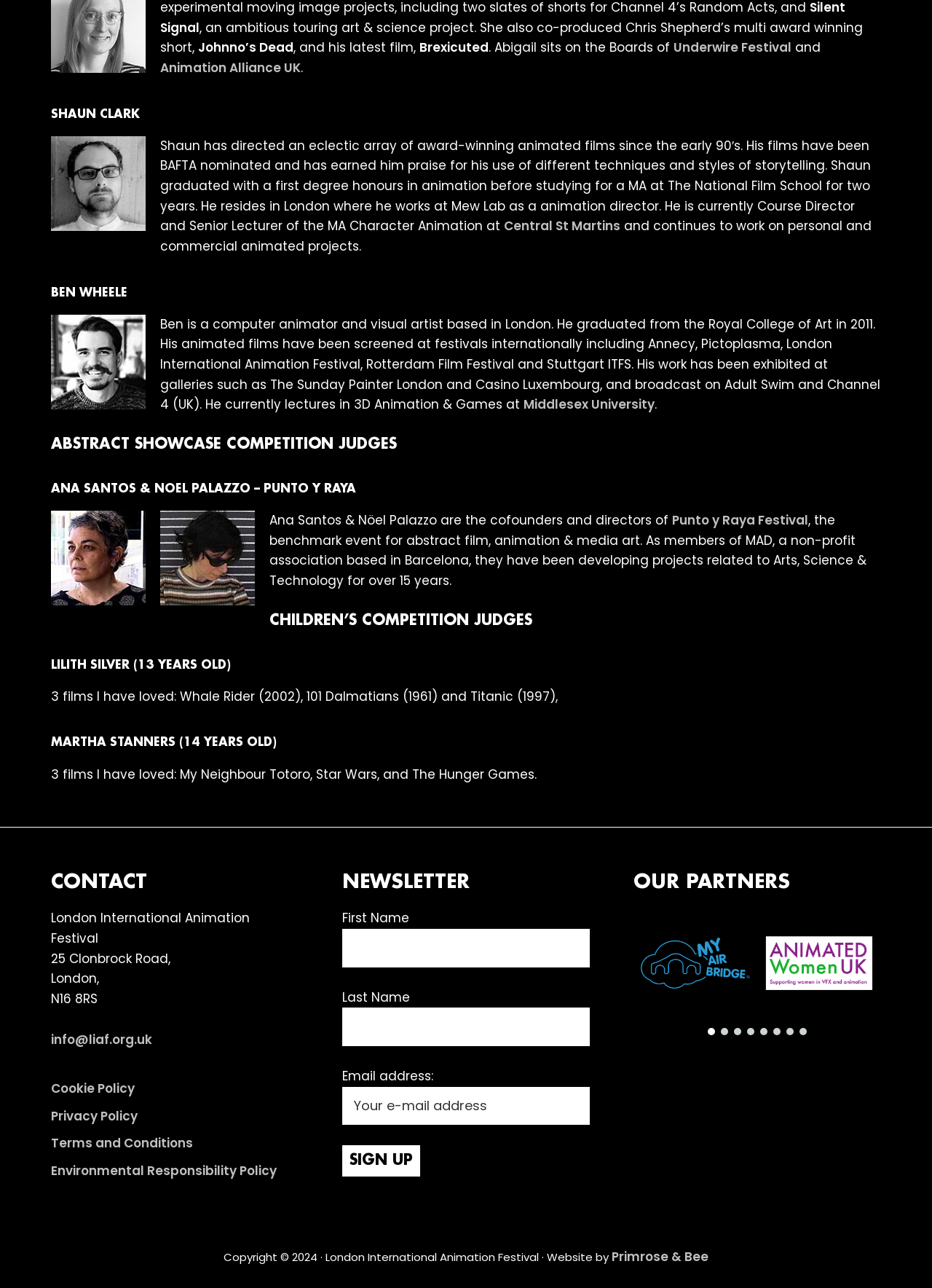Please identify the coordinates of the bounding box for the clickable region that will accomplish this instruction: "Visit the About Us page".

None